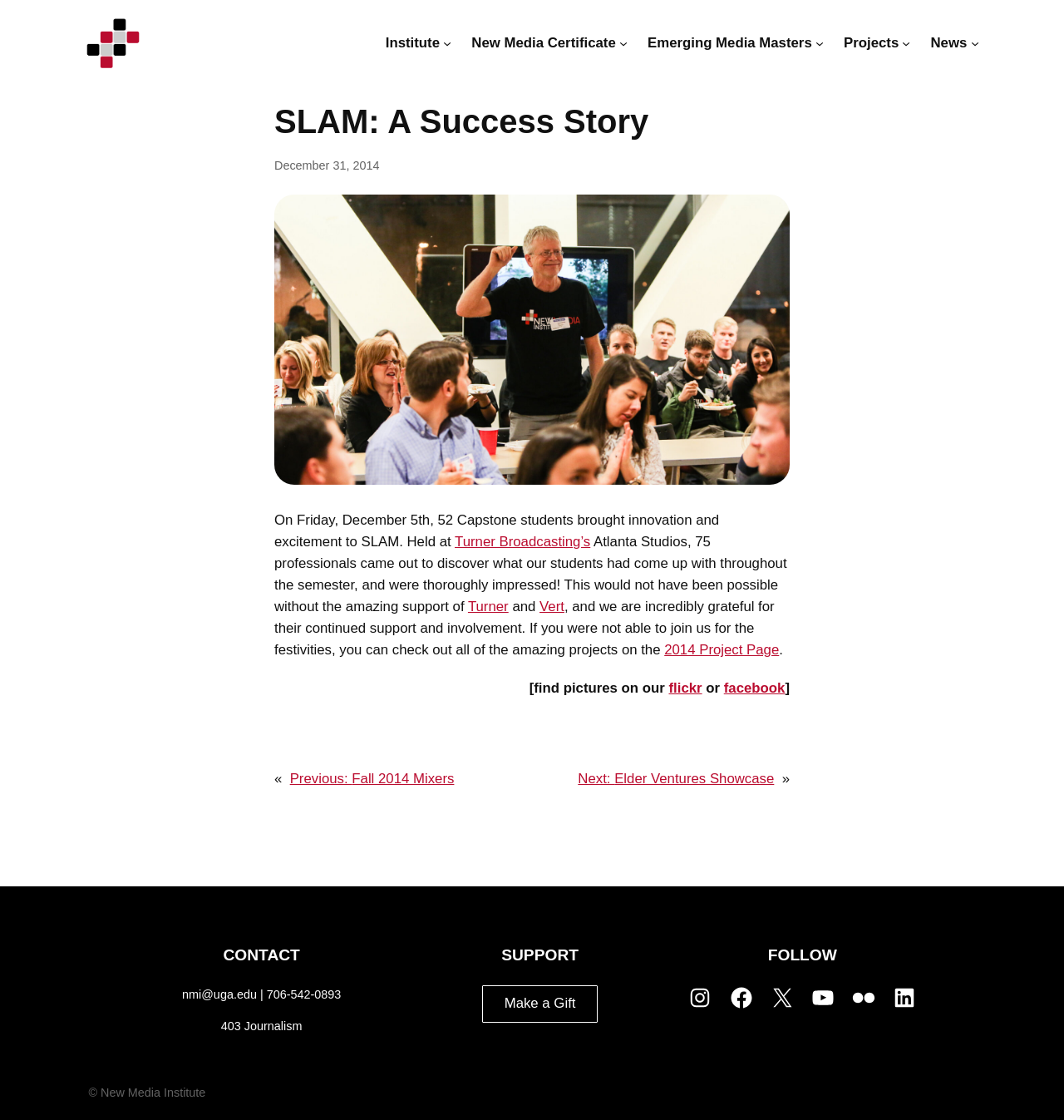What is the name of the certificate program mentioned in the navigation menu?
Give a thorough and detailed response to the question.

The navigation menu has a link to 'New Media Certificate', which is a certificate program offered by the New Media Institute.